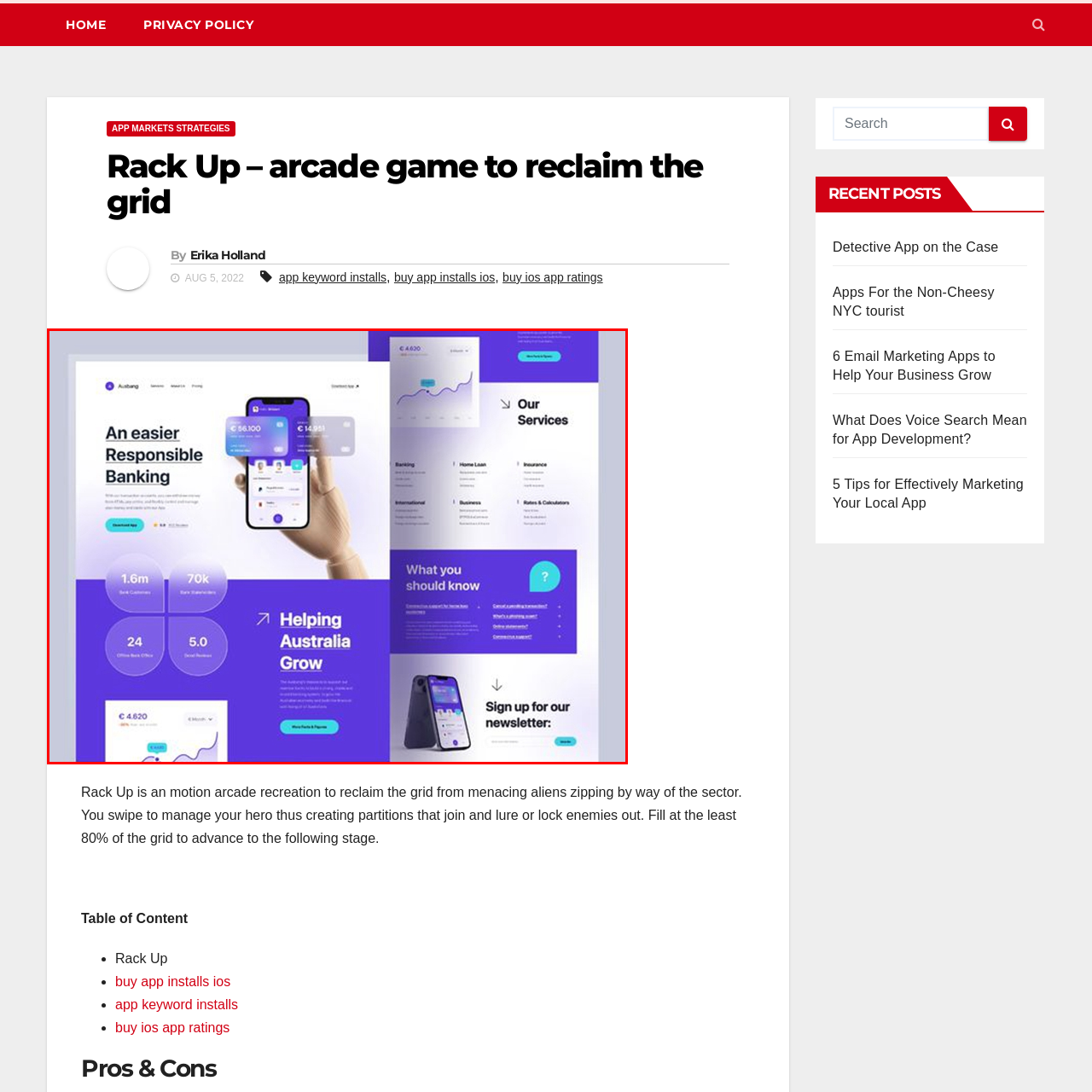Focus on the section encased in the red border, What is the primary color scheme of the webpage? Give your response as a single word or phrase.

Vibrant purple